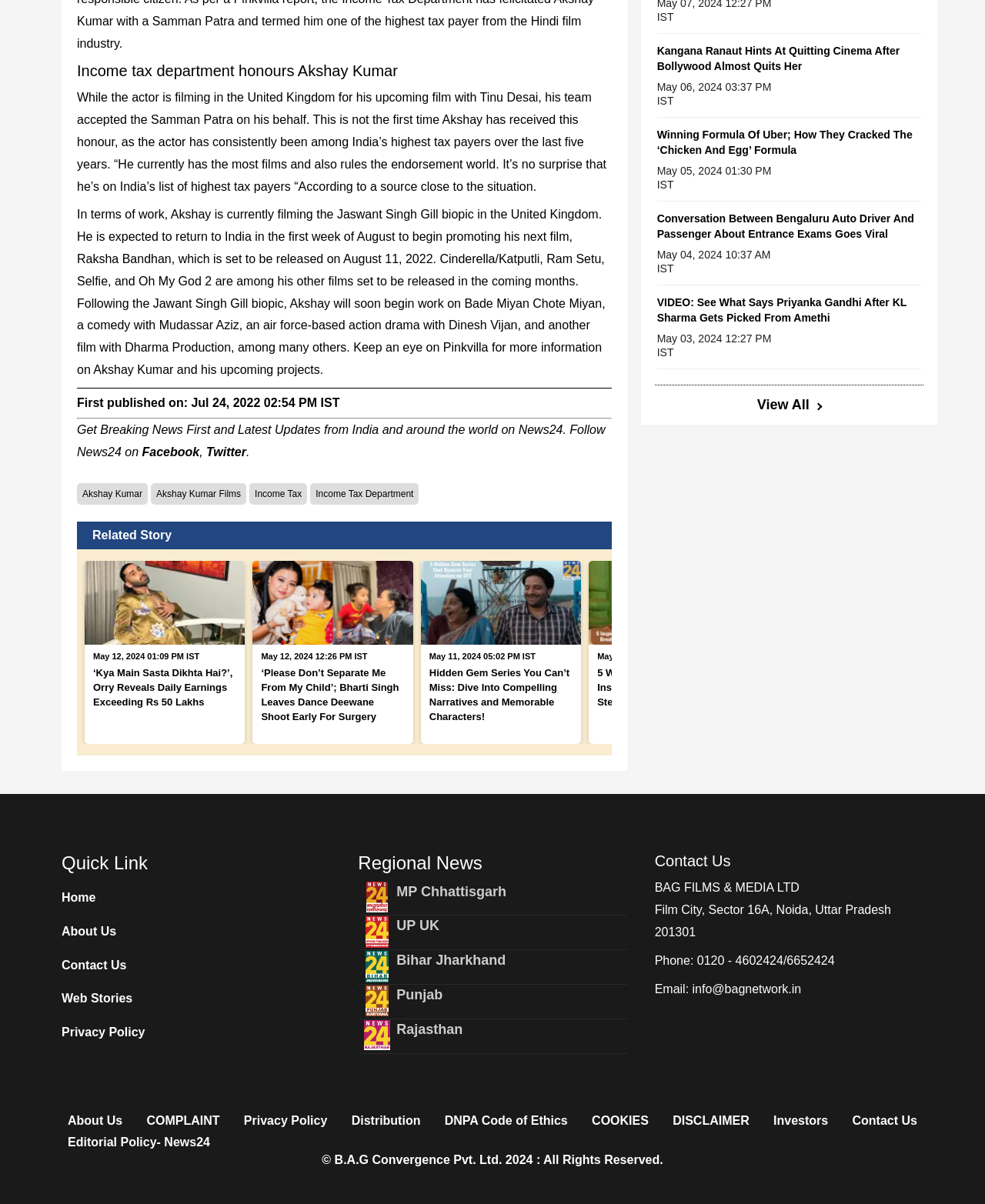Please identify the bounding box coordinates of the clickable area that will allow you to execute the instruction: "Read the news about Akshay Kumar".

[0.078, 0.076, 0.616, 0.16]